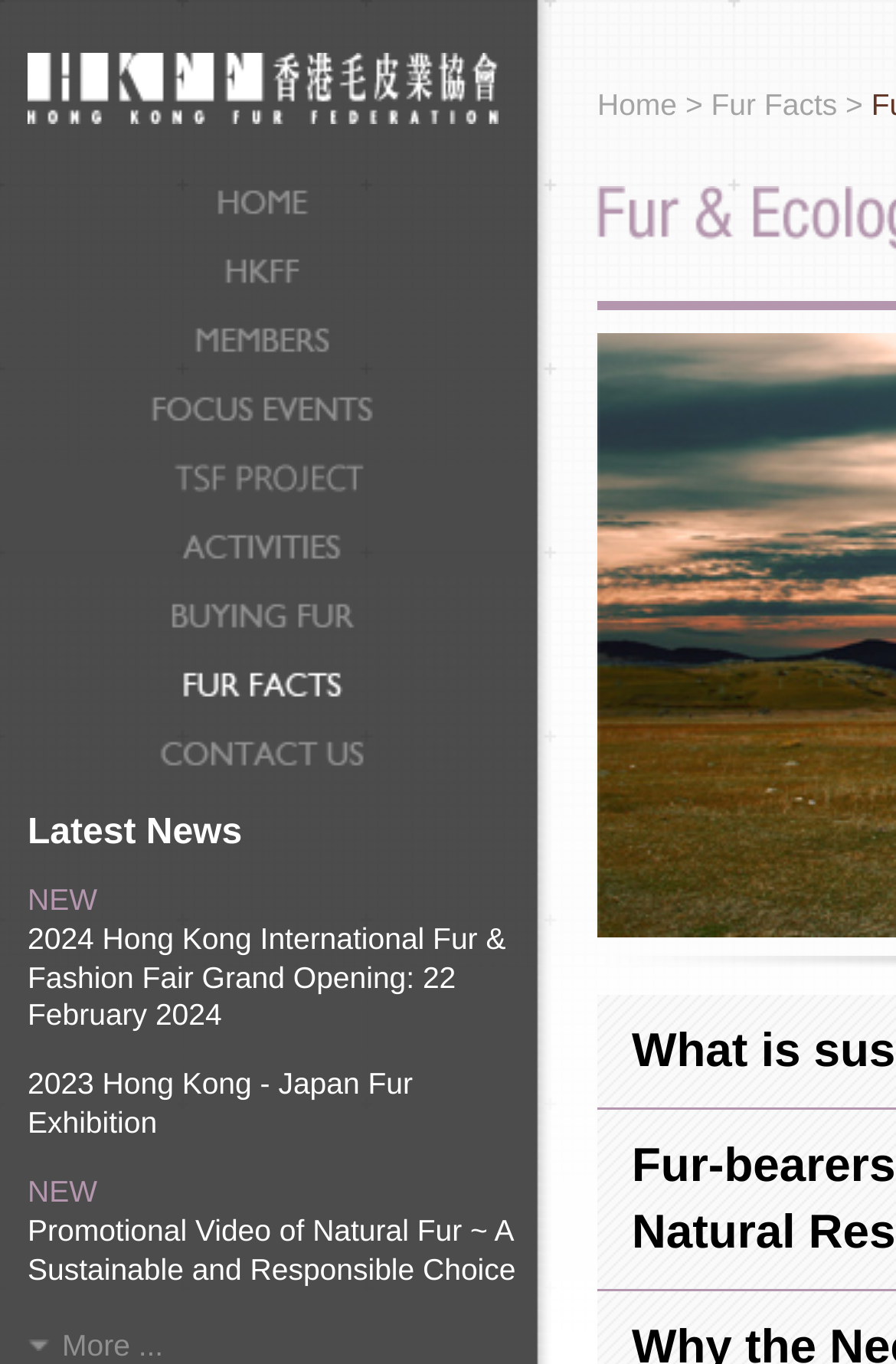Please identify the bounding box coordinates of the clickable region that I should interact with to perform the following instruction: "read more about 2024 Hong Kong International Fur & Fashion Fair". The coordinates should be expressed as four float numbers between 0 and 1, i.e., [left, top, right, bottom].

[0.031, 0.675, 0.564, 0.757]